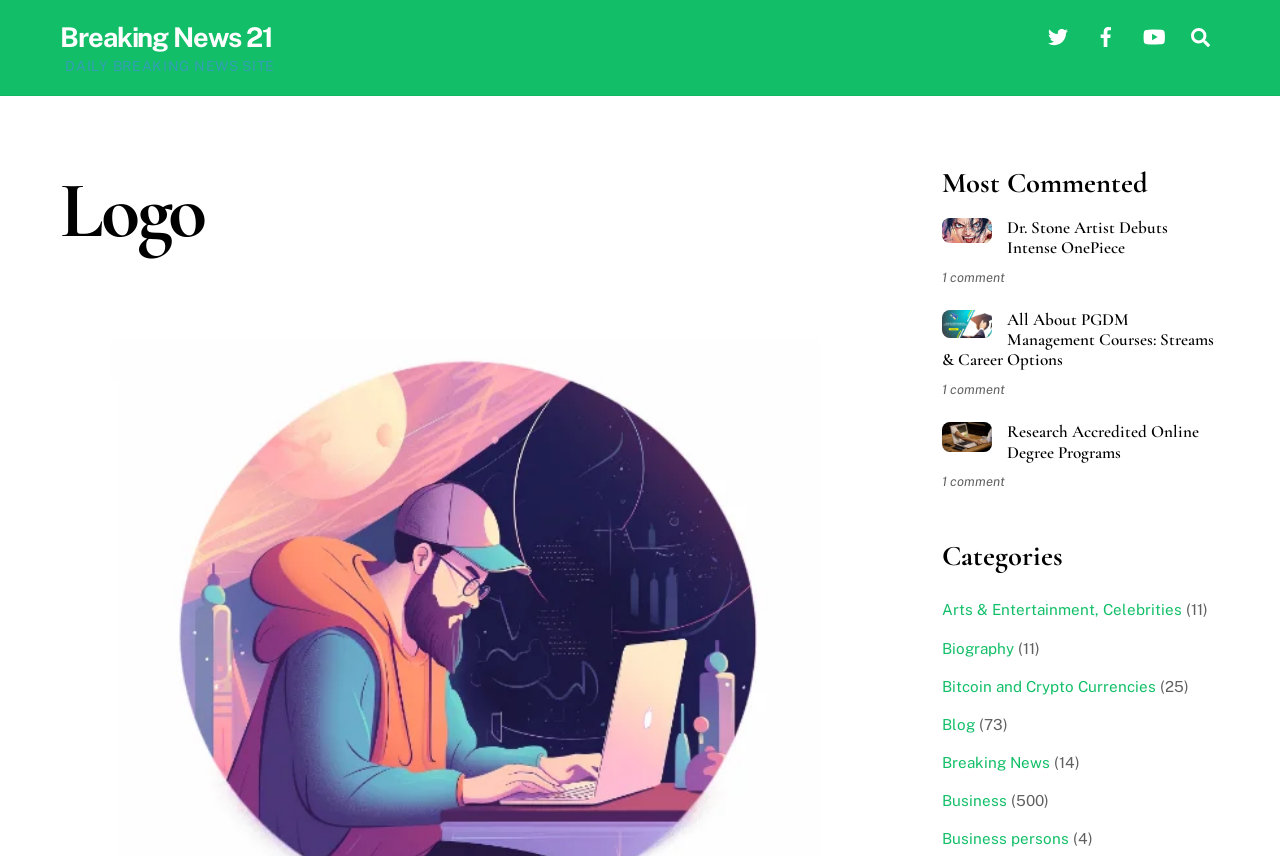Find the bounding box coordinates of the element you need to click on to perform this action: 'Explore Categories'. The coordinates should be represented by four float values between 0 and 1, in the format [left, top, right, bottom].

[0.736, 0.626, 0.953, 0.674]